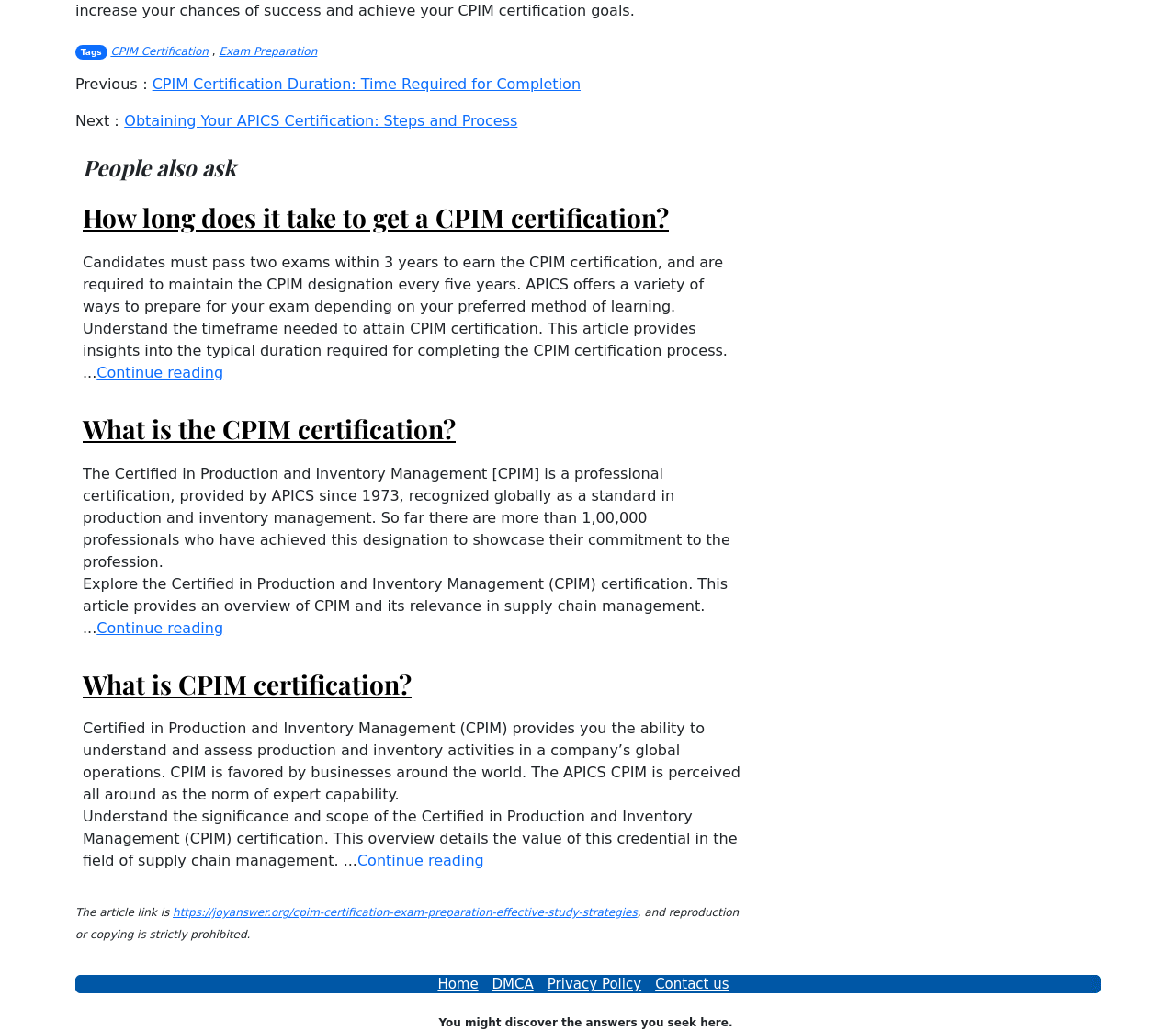Please locate the bounding box coordinates of the element that should be clicked to achieve the given instruction: "Go to the 'Home' page".

[0.372, 0.947, 0.407, 0.963]